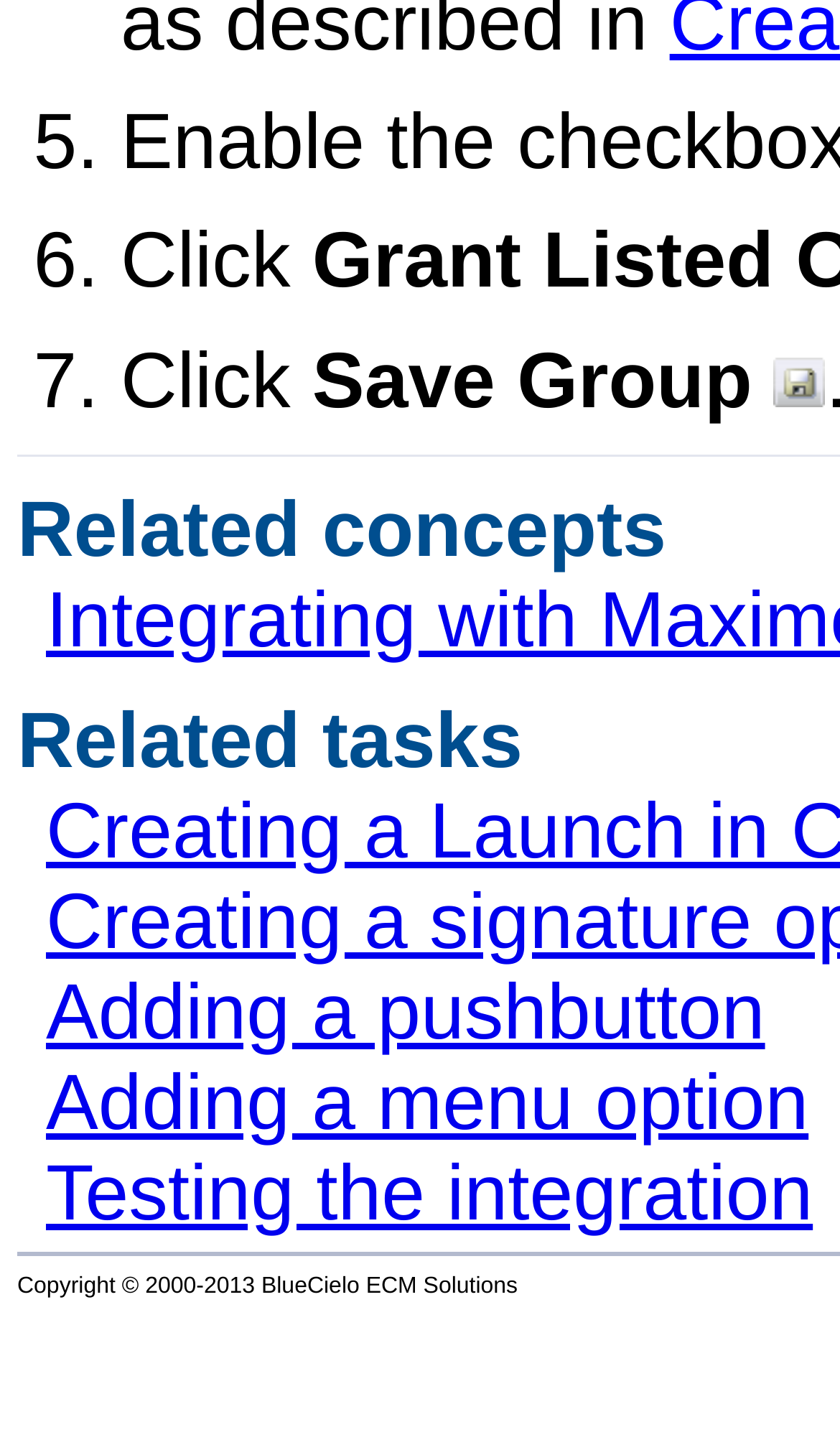Please answer the following question using a single word or phrase: 
What is the text next to the image?

Save Group